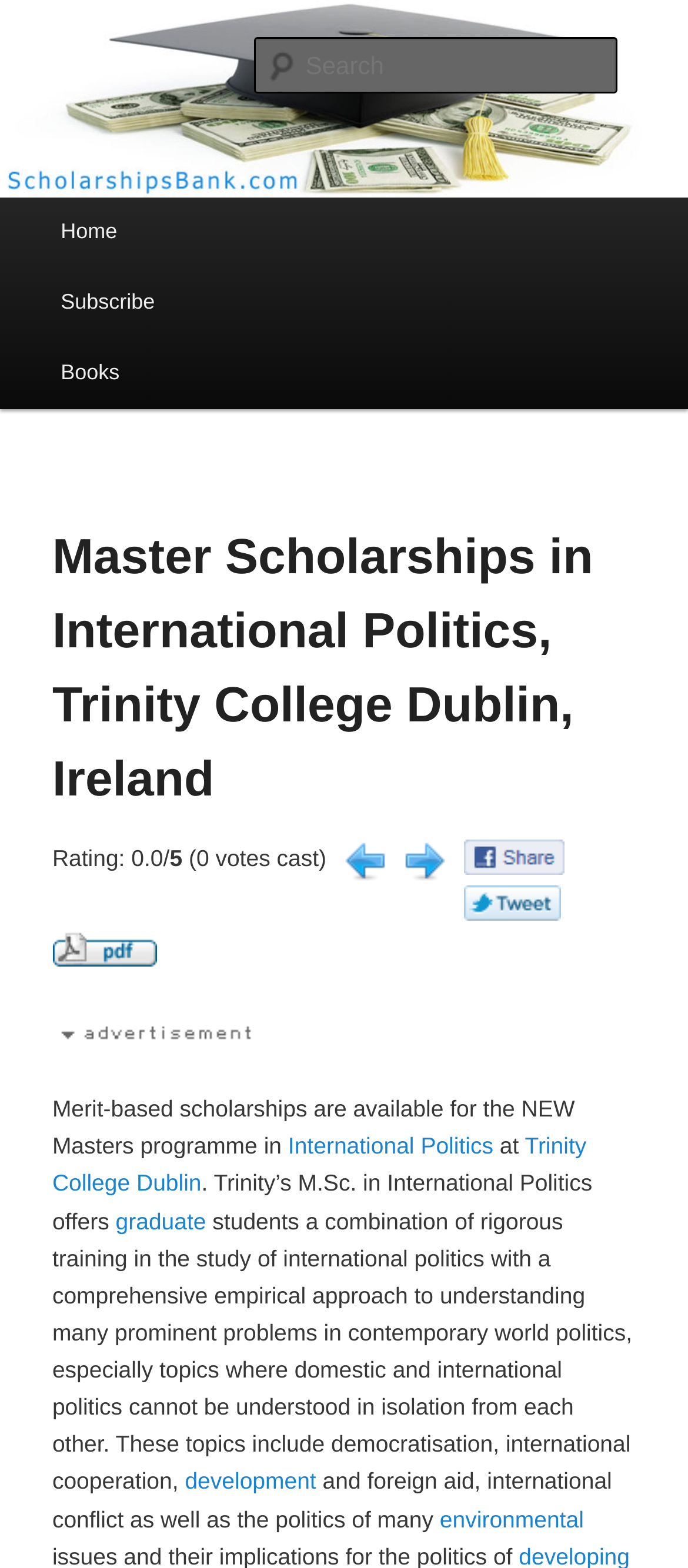Please identify the coordinates of the bounding box that should be clicked to fulfill this instruction: "Go to home page".

[0.051, 0.126, 0.208, 0.171]